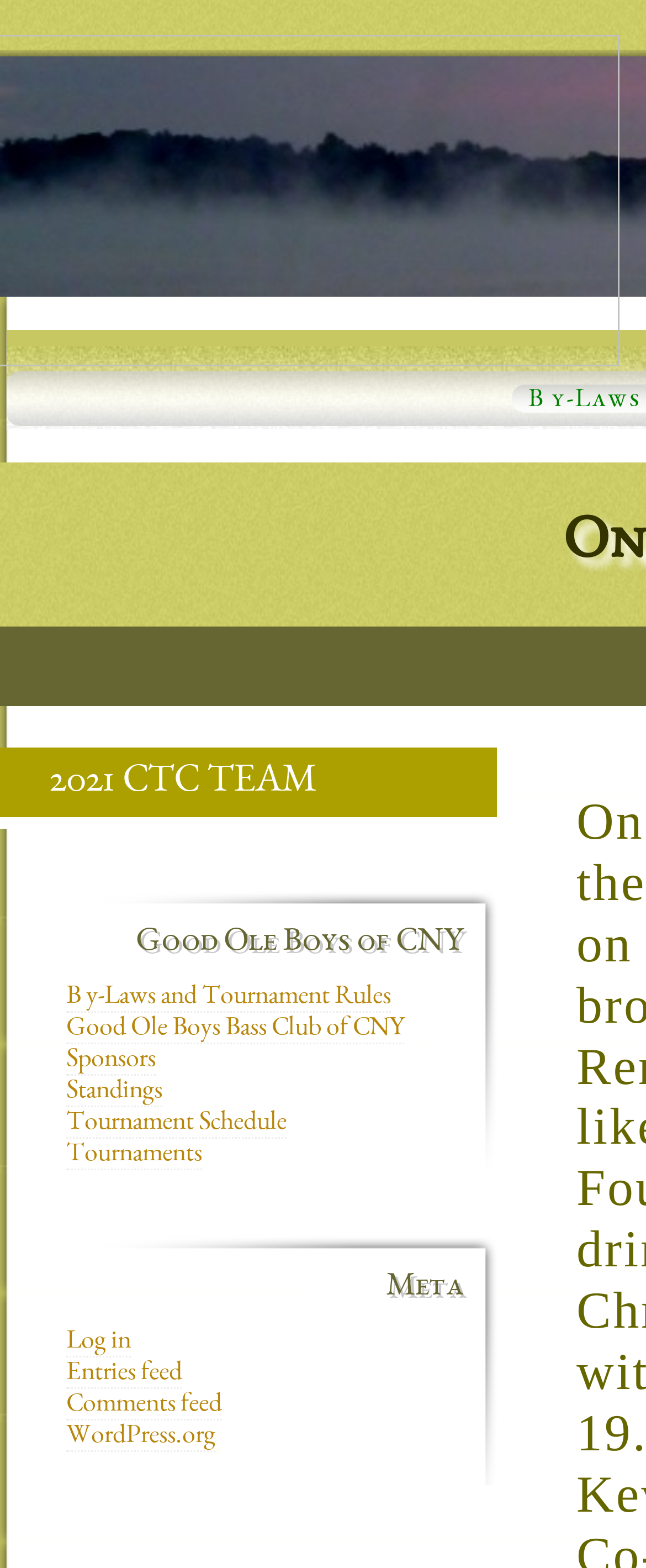How many links are there in the navigation menu? Look at the image and give a one-word or short phrase answer.

9